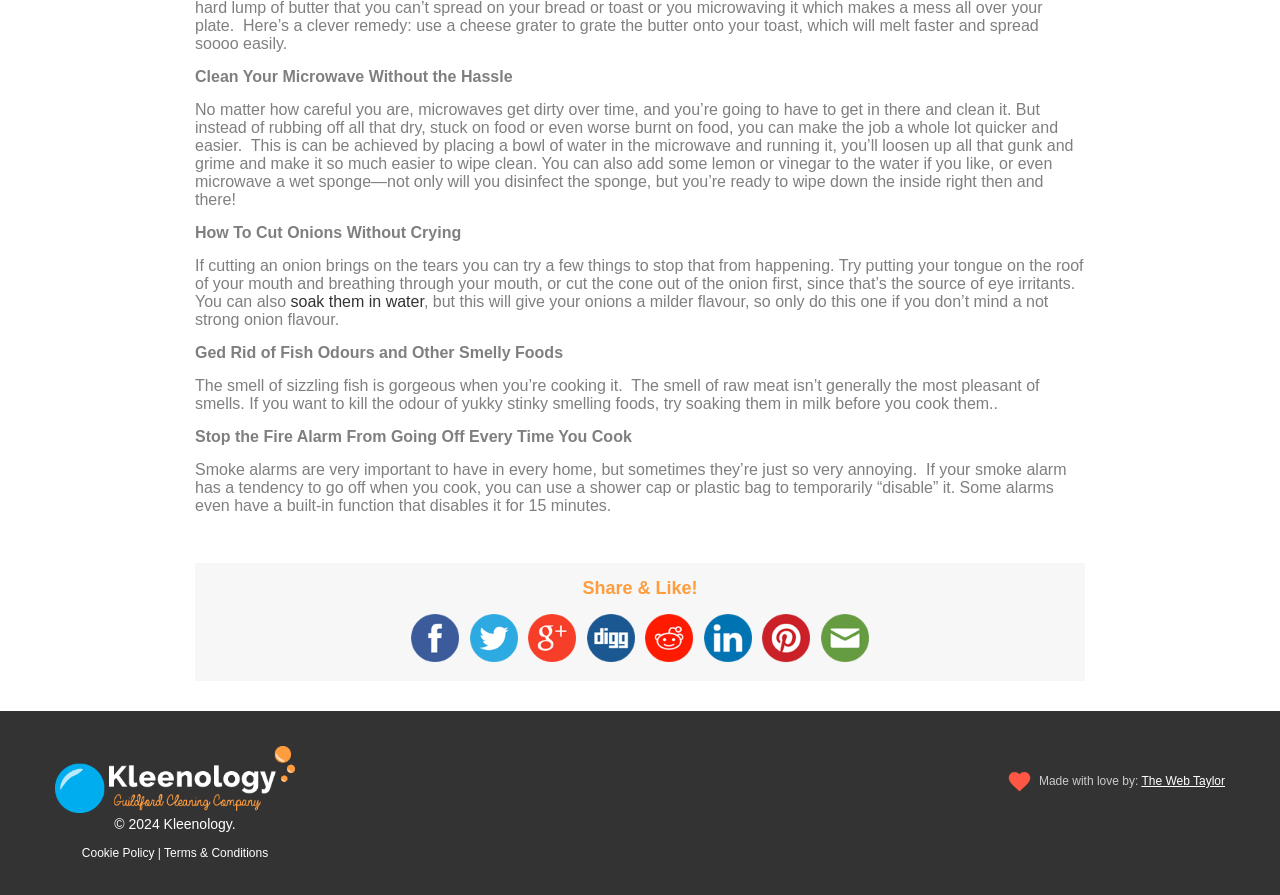Determine the bounding box coordinates (top-left x, top-left y, bottom-right x, bottom-right y) of the UI element described in the following text: parent_node: Share & Like!

[0.502, 0.686, 0.544, 0.74]